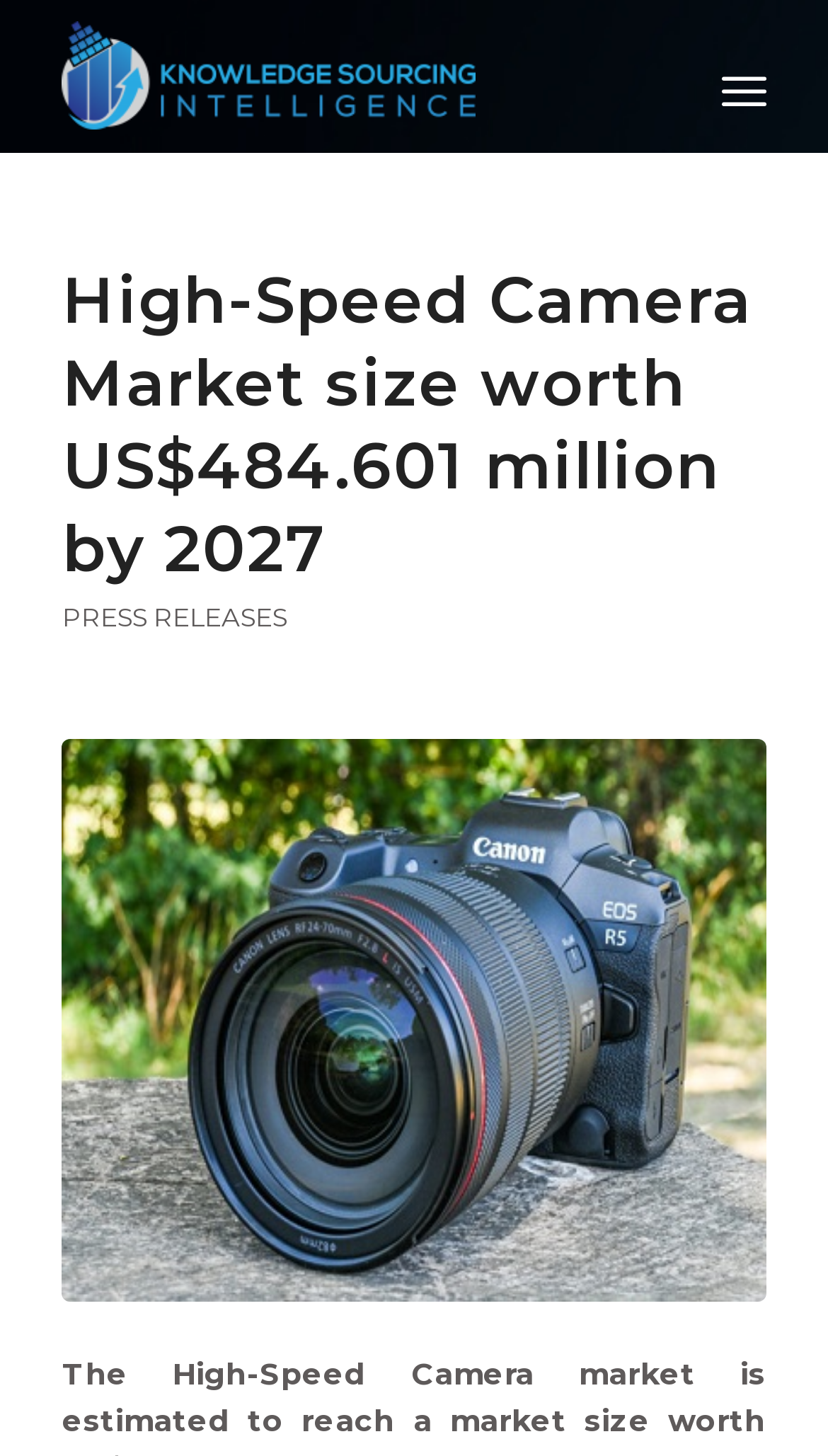Identify the bounding box coordinates for the UI element described as follows: Menu Menu. Use the format (top-left x, top-left y, bottom-right x, bottom-right y) and ensure all values are floating point numbers between 0 and 1.

[0.871, 0.038, 0.925, 0.108]